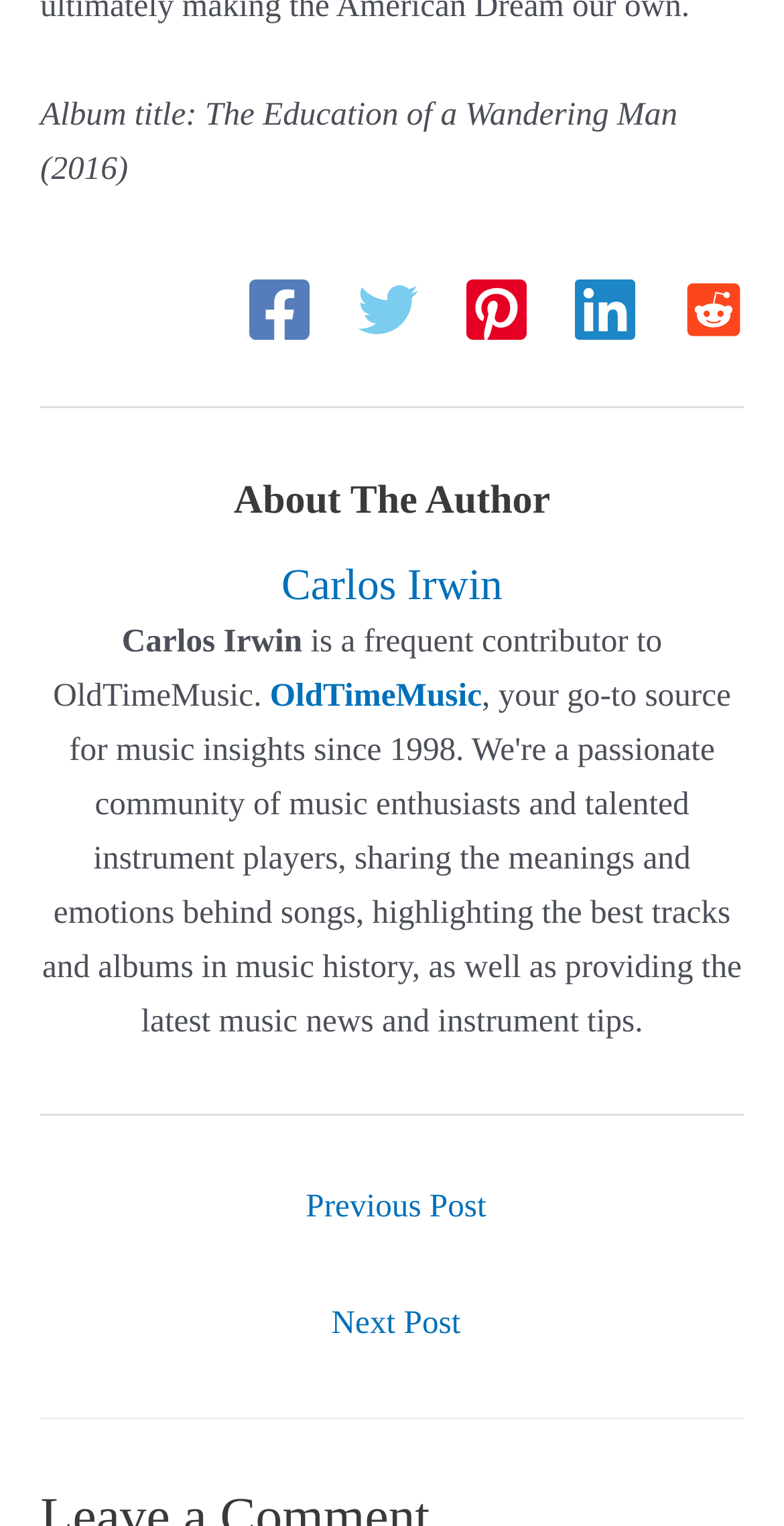Who is the author mentioned on the webpage?
Please respond to the question with a detailed and thorough explanation.

The author mentioned on the webpage is Carlos Irwin, which can be found in the section 'About The Author' where it says 'Carlos Irwin is a frequent contributor to OldTimeMusic'.